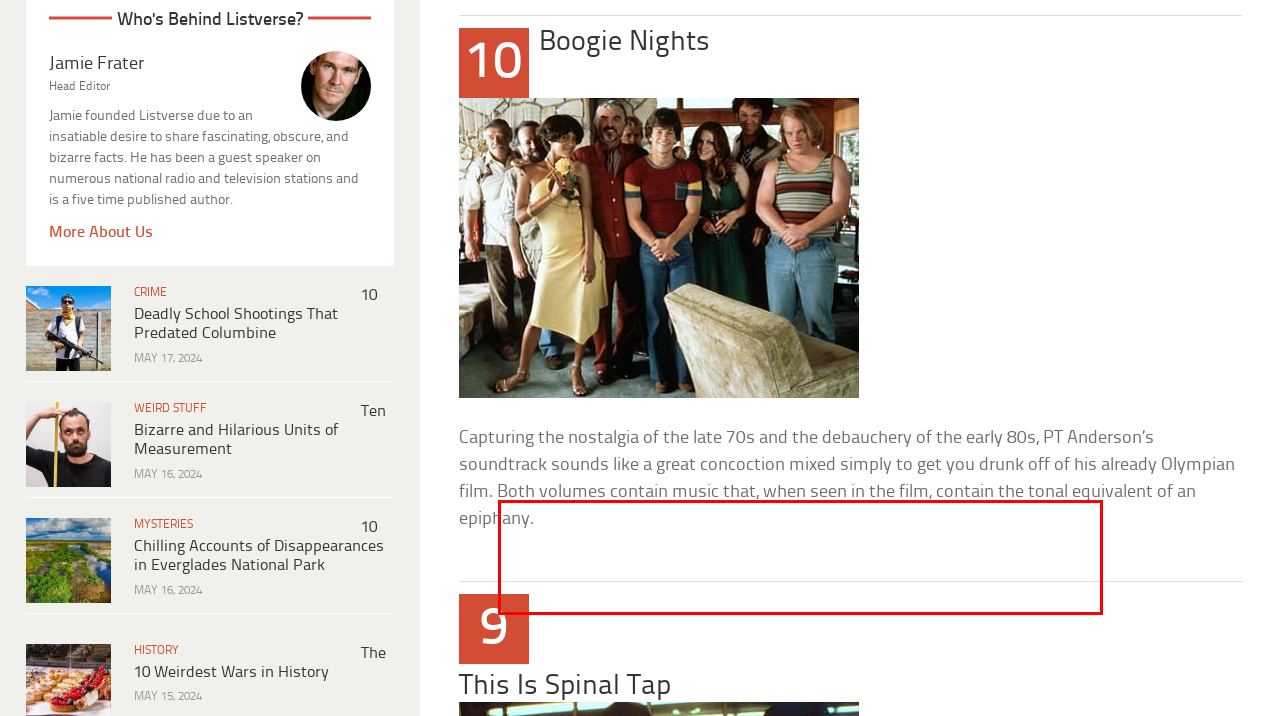From the given screenshot of a webpage, identify the red bounding box and extract the text content within it.

Capturing the nostalgia of the late 70s and the debauchery of the early 80s, PT Anderson’s soundtrack sounds like a great concoction mixed simply to get you drunk off of his already Olympian film. Both volumes contain music that, when seen in the film, contain the tonal equivalent of an epiphany.